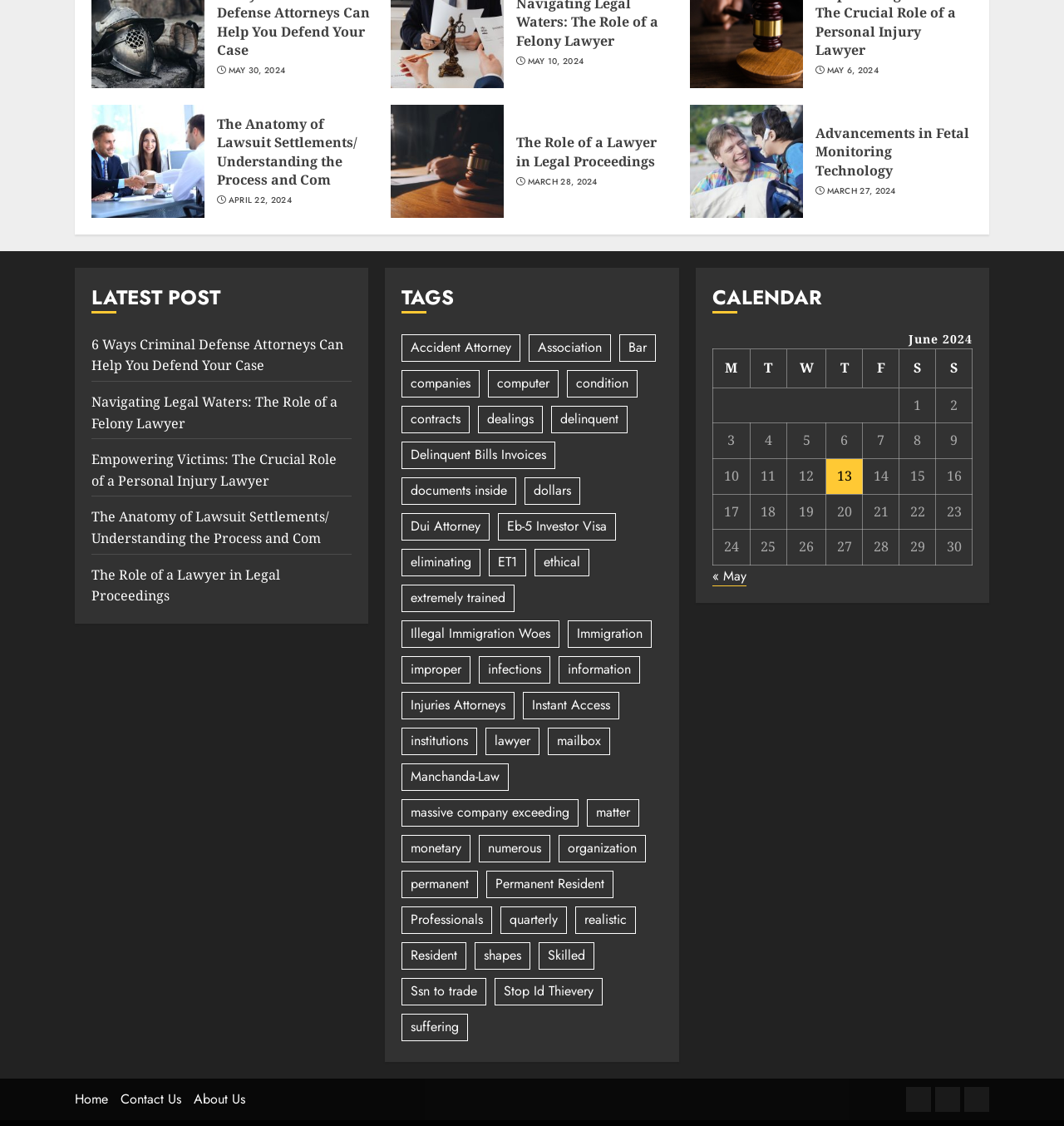What is the date range of the calendar table?
Using the image, provide a concise answer in one word or a short phrase.

June 2024